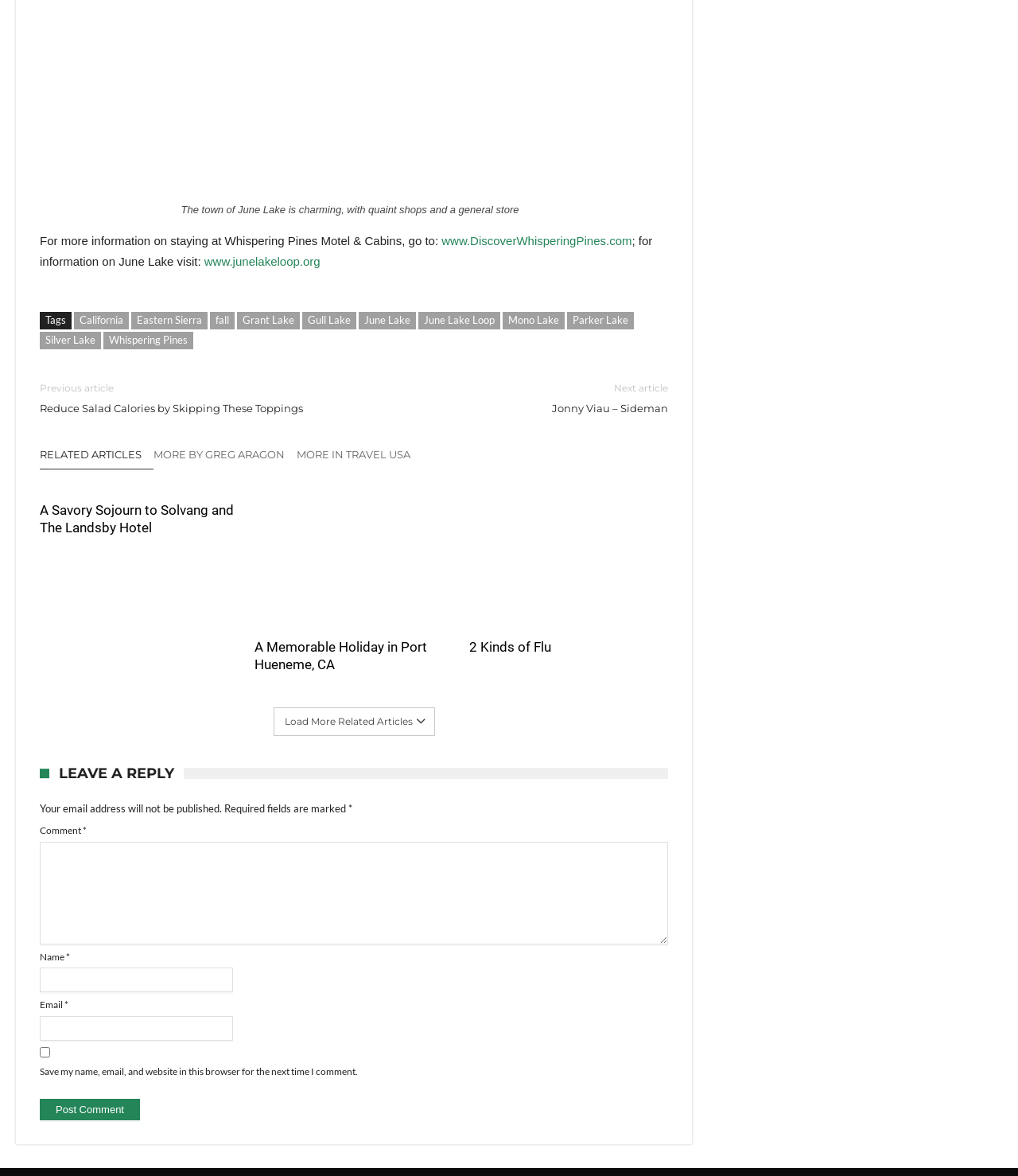Locate the bounding box coordinates of the area where you should click to accomplish the instruction: "read the article about A Savory Sojourn to Solvang and The Landsby Hotel".

[0.039, 0.426, 0.234, 0.456]